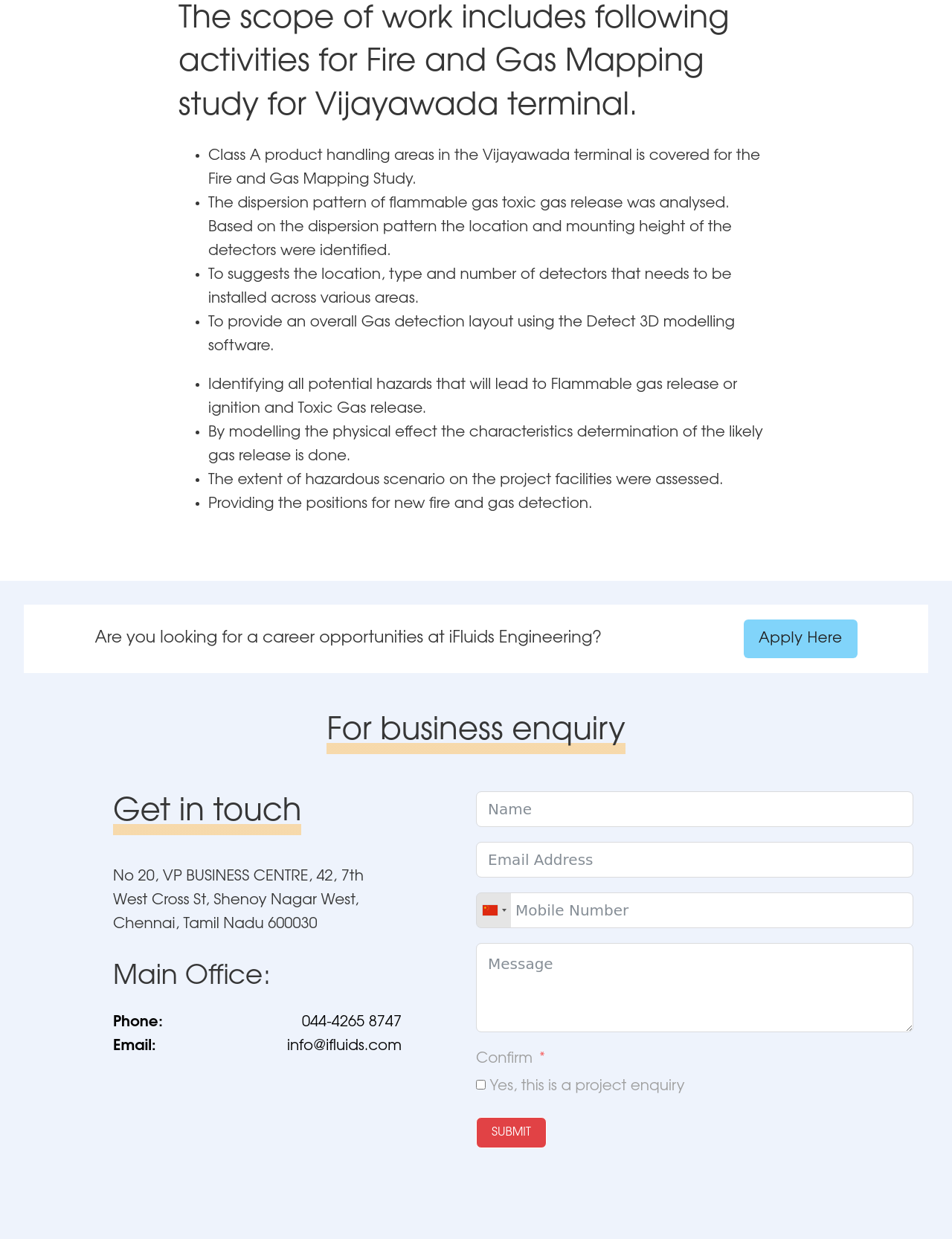What is the company's email address?
Deliver a detailed and extensive answer to the question.

The company's email address can be found at the bottom of the webpage, under the 'Main Office' section. The email address is 'info@ifluids.com'.